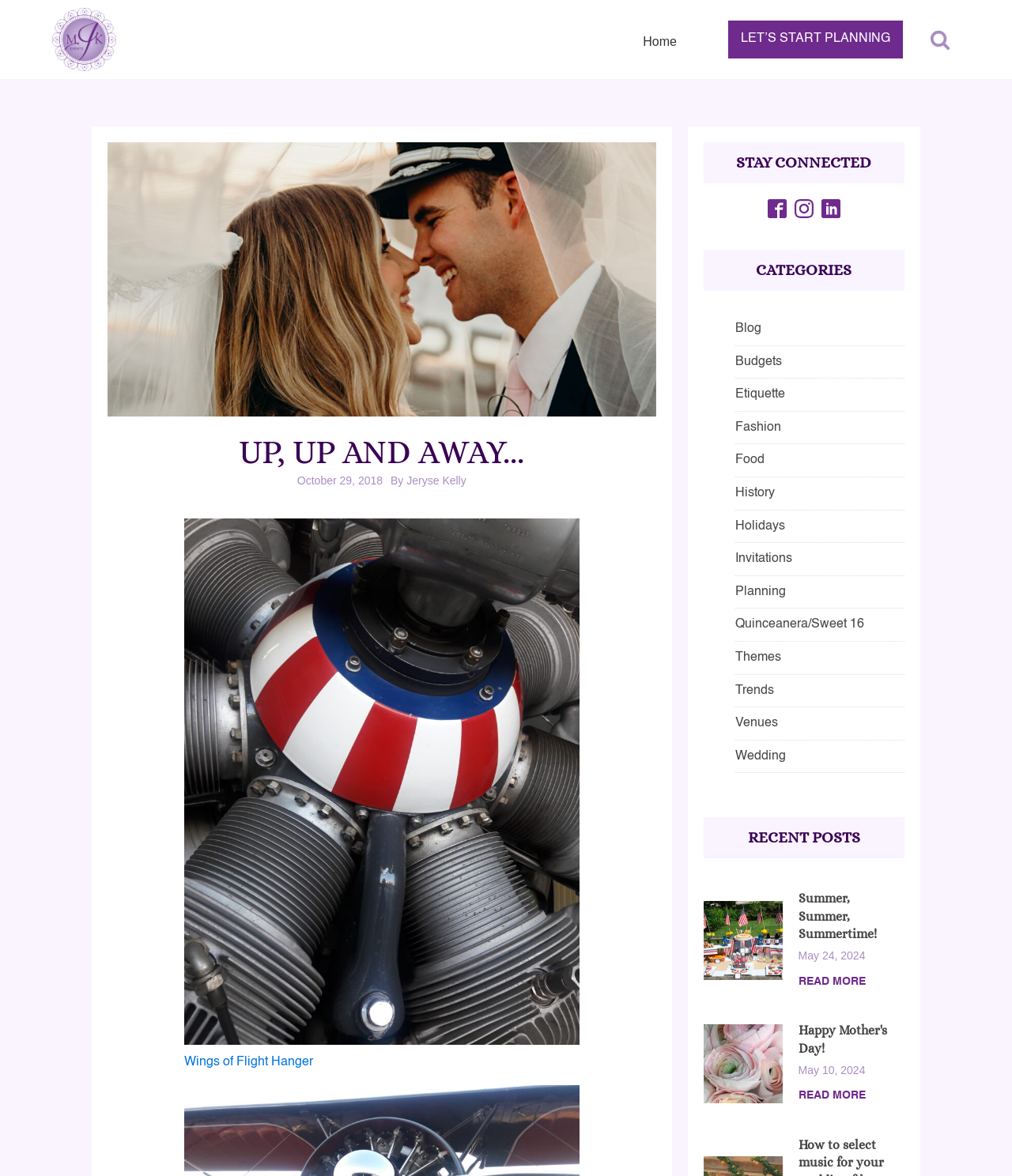Pinpoint the bounding box coordinates of the clickable element to carry out the following instruction: "Click the brand logo of MJK Events."

[0.05, 0.007, 0.116, 0.06]